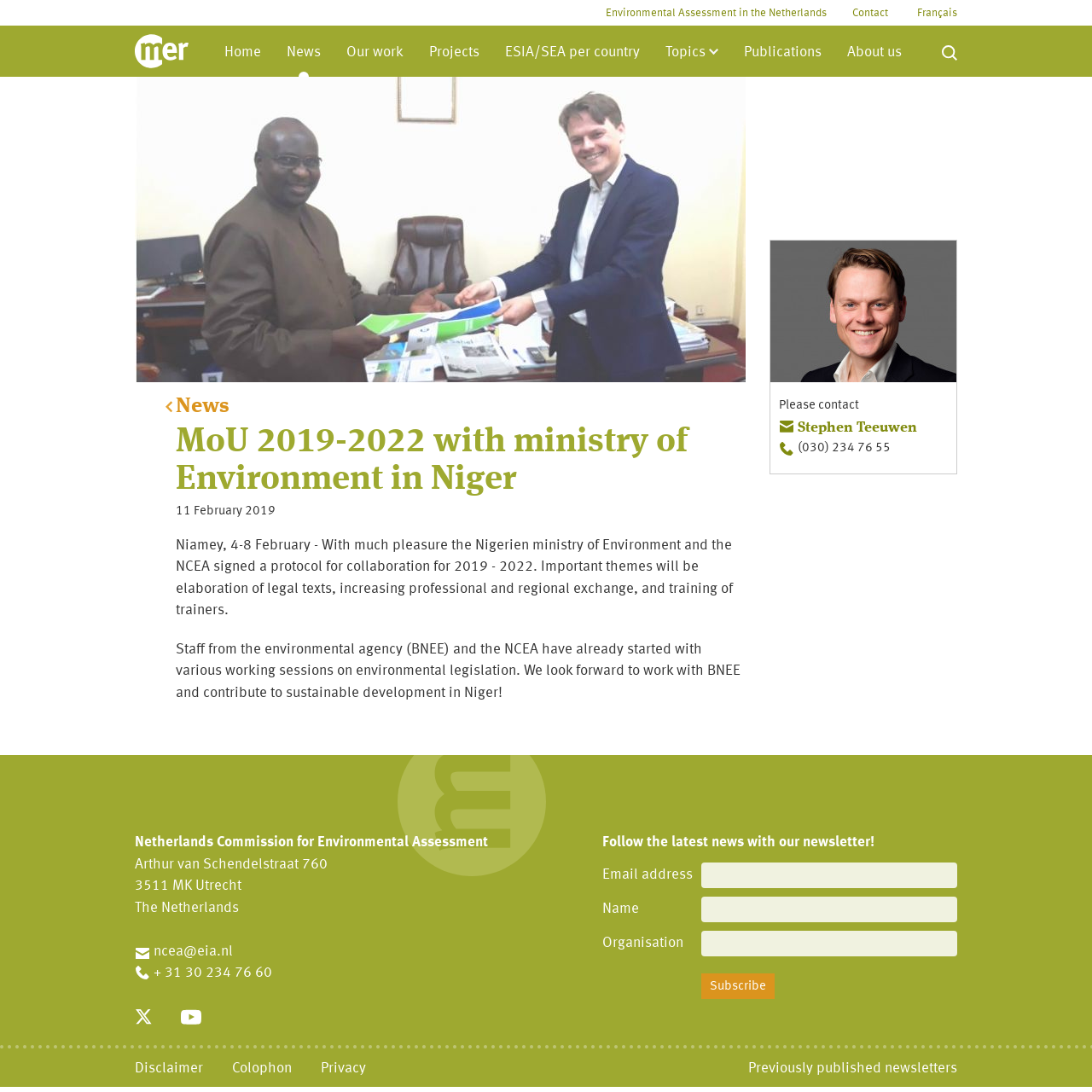Could you find the bounding box coordinates of the clickable area to complete this instruction: "Click the News link"?

[0.251, 0.023, 0.305, 0.07]